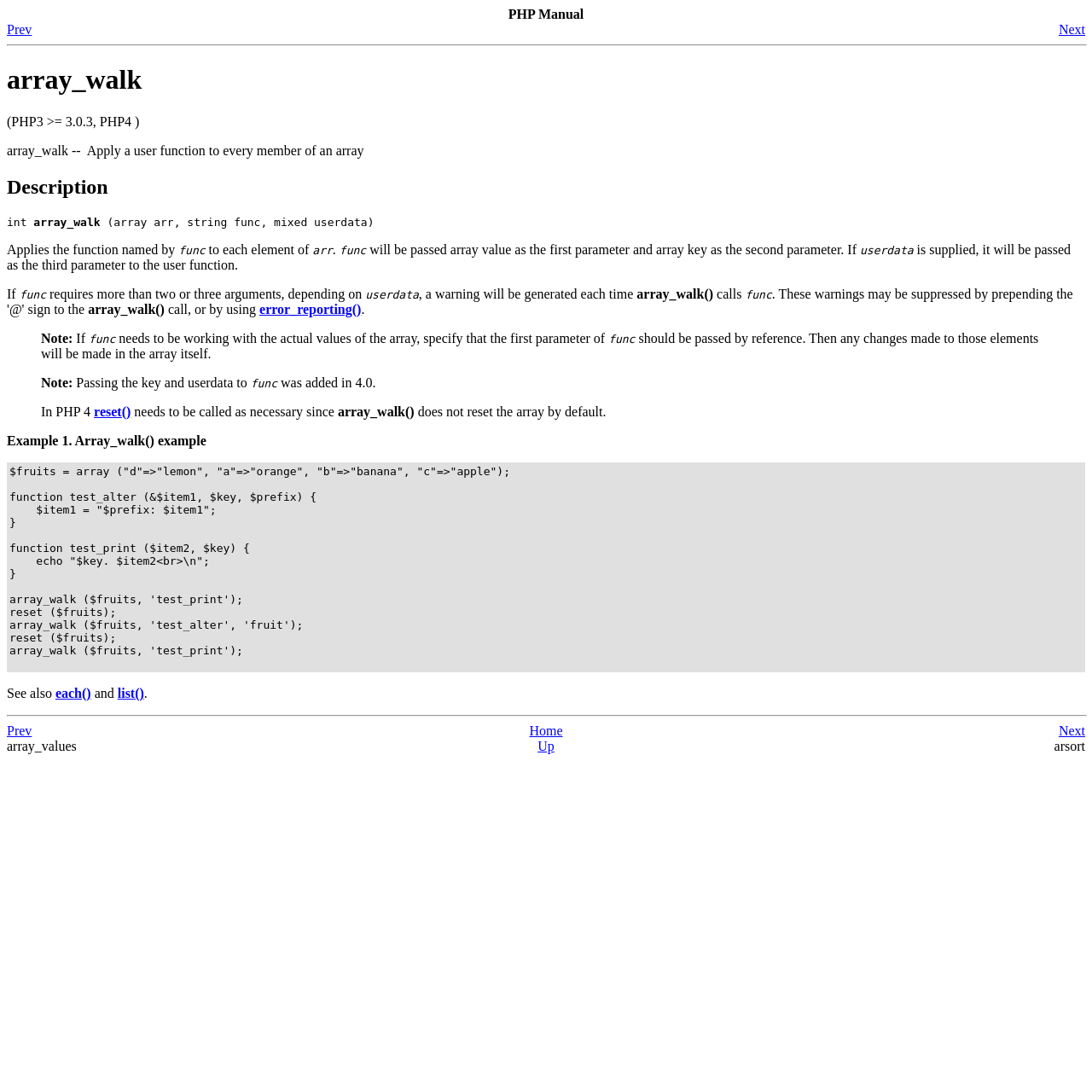Provide the bounding box coordinates of the section that needs to be clicked to accomplish the following instruction: "Click on reset()."

[0.086, 0.37, 0.12, 0.383]